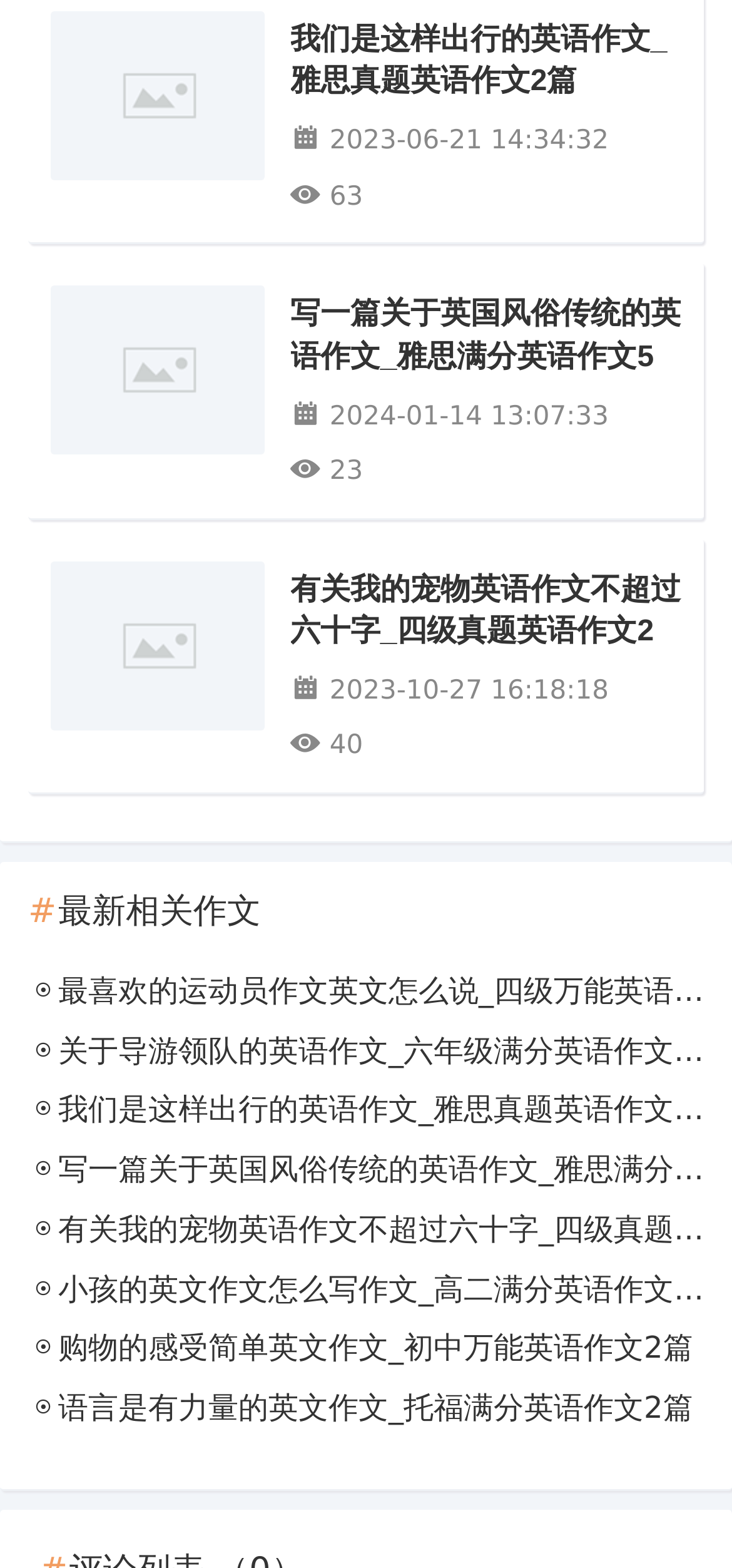Please specify the bounding box coordinates of the area that should be clicked to accomplish the following instruction: "open the link about 我的小孩的英文作文怎么写作文". The coordinates should consist of four float numbers between 0 and 1, i.e., [left, top, right, bottom].

[0.038, 0.804, 0.962, 0.84]